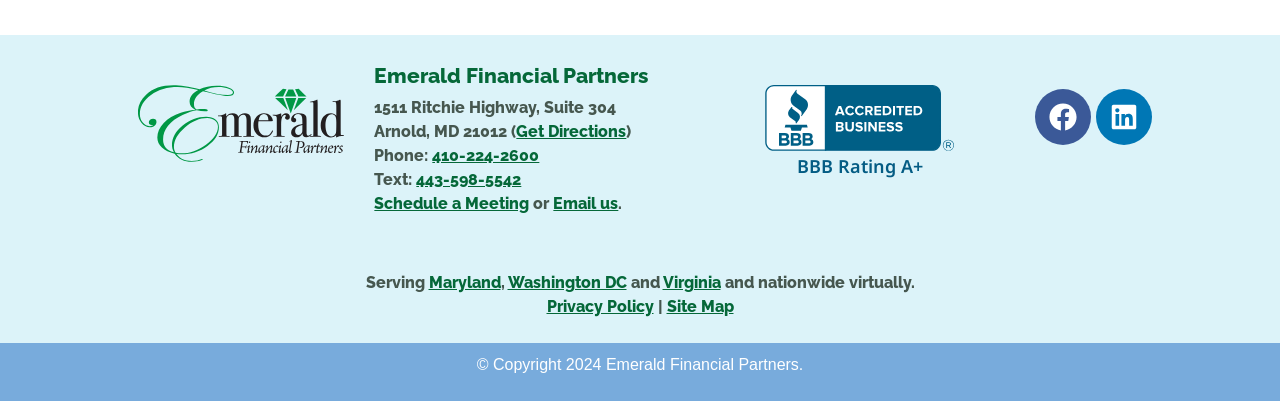Determine the bounding box coordinates of the region I should click to achieve the following instruction: "Visit the Facebook page". Ensure the bounding box coordinates are four float numbers between 0 and 1, i.e., [left, top, right, bottom].

[0.809, 0.222, 0.852, 0.362]